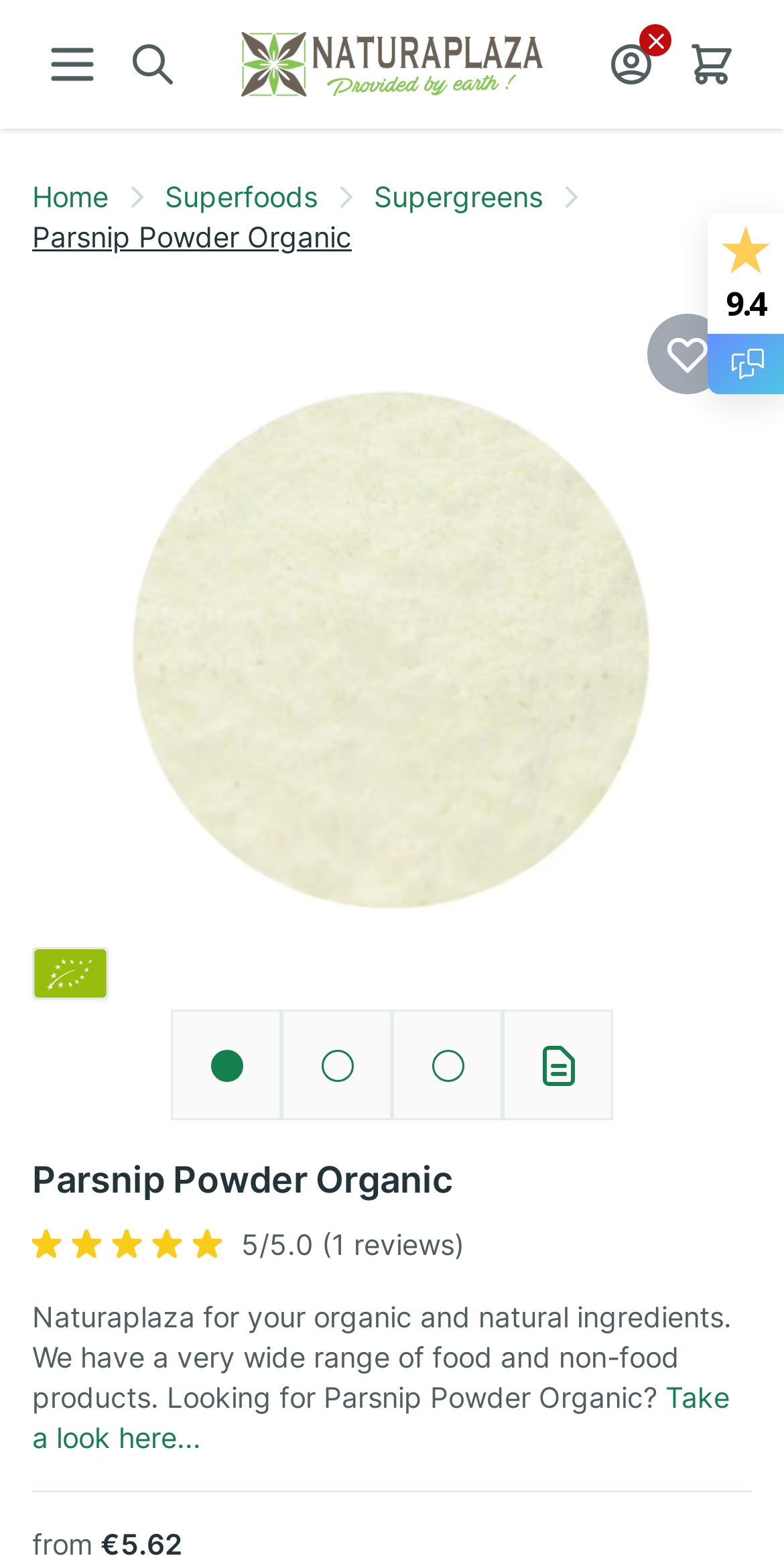Please determine the bounding box coordinates of the element's region to click in order to carry out the following instruction: "Click the menu button". The coordinates should be four float numbers between 0 and 1, i.e., [left, top, right, bottom].

[0.041, 0.015, 0.144, 0.067]